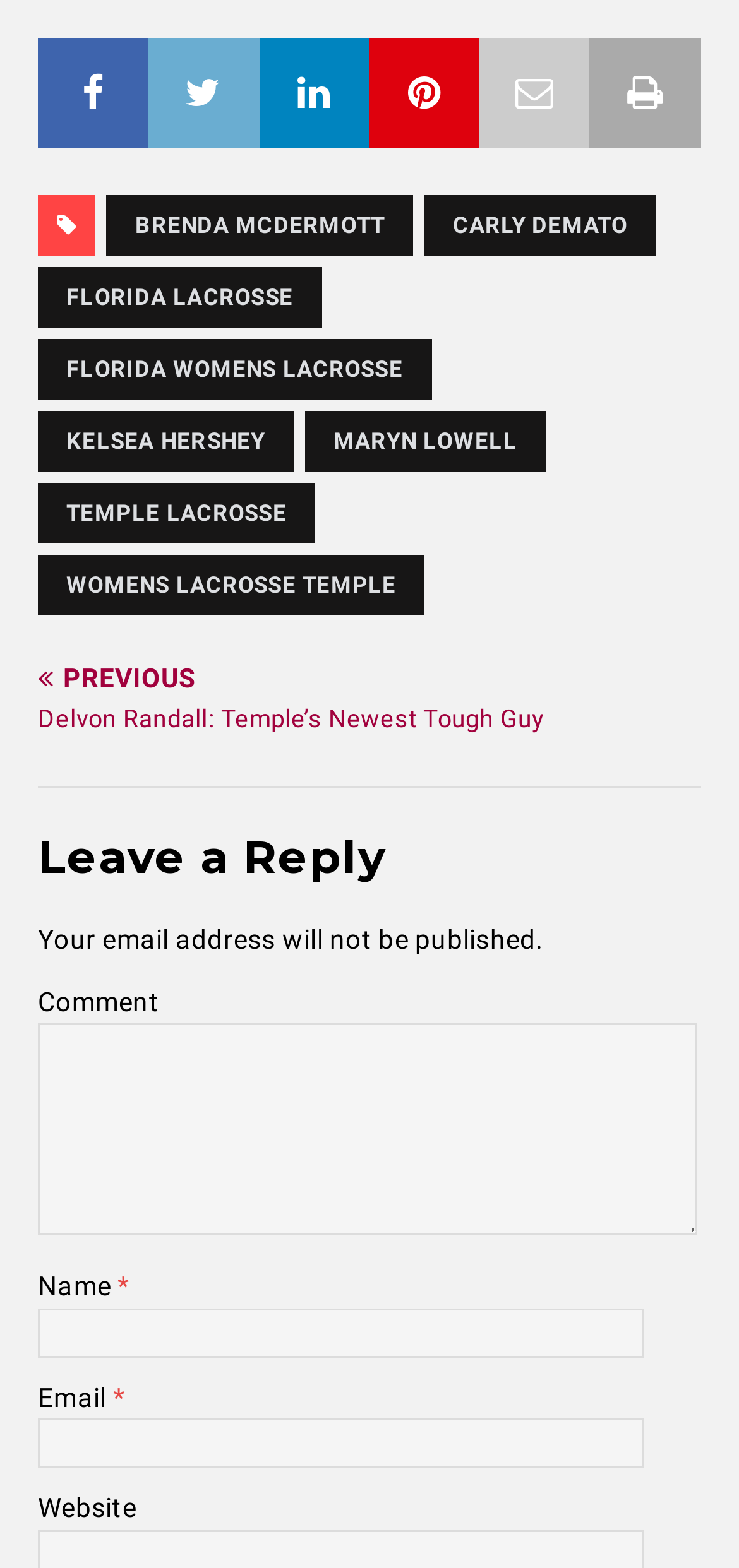Find the bounding box coordinates for the UI element that matches this description: "Kelsea Hershey".

[0.051, 0.262, 0.397, 0.3]